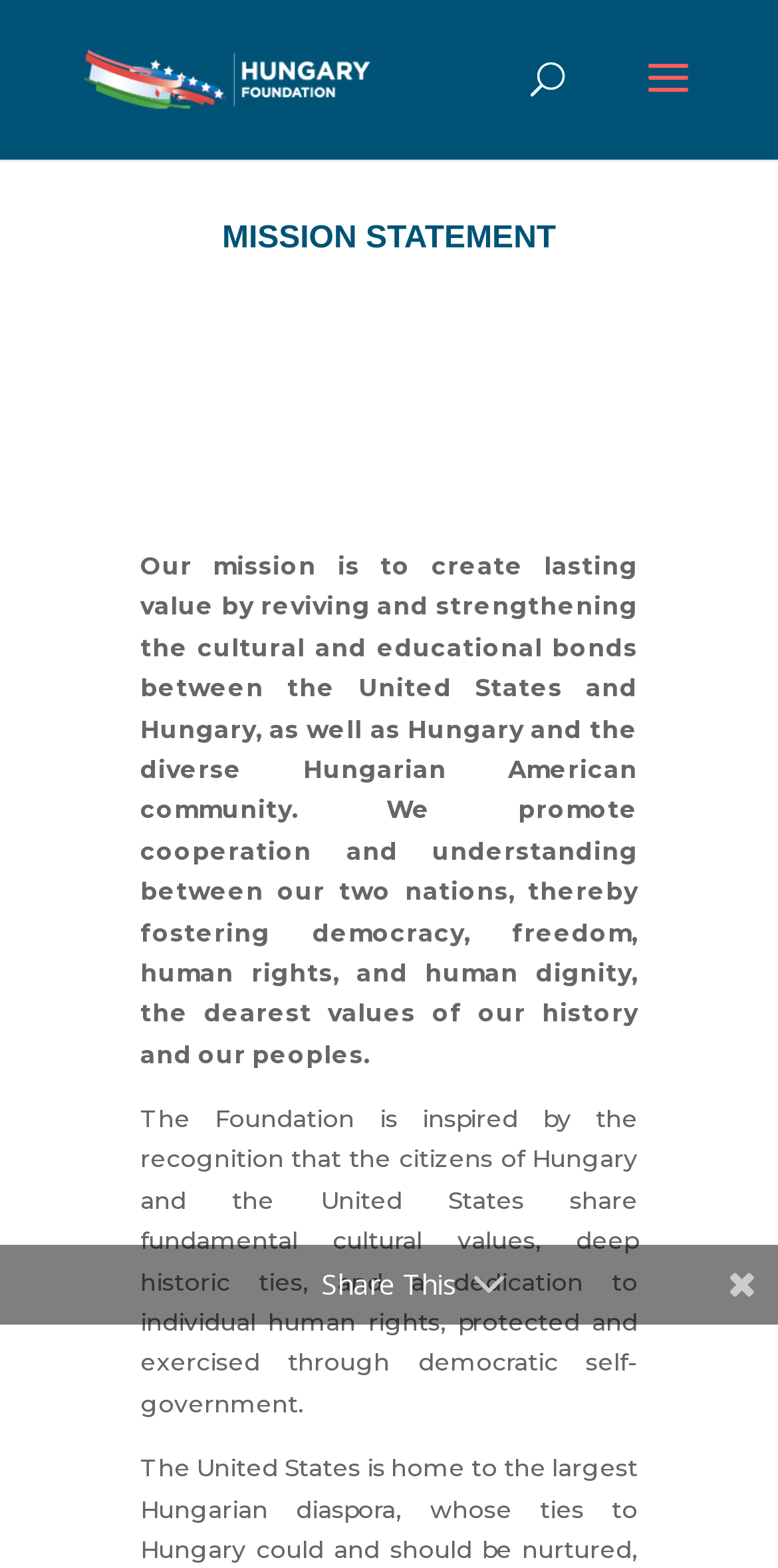What is the purpose of the Hungary Foundation?
Please give a detailed and thorough answer to the question, covering all relevant points.

The purpose of the Hungary Foundation is to promote cooperation and understanding between the United States and Hungary, as well as Hungary and the diverse Hungarian American community, thereby fostering democracy, freedom, human rights, and human dignity.